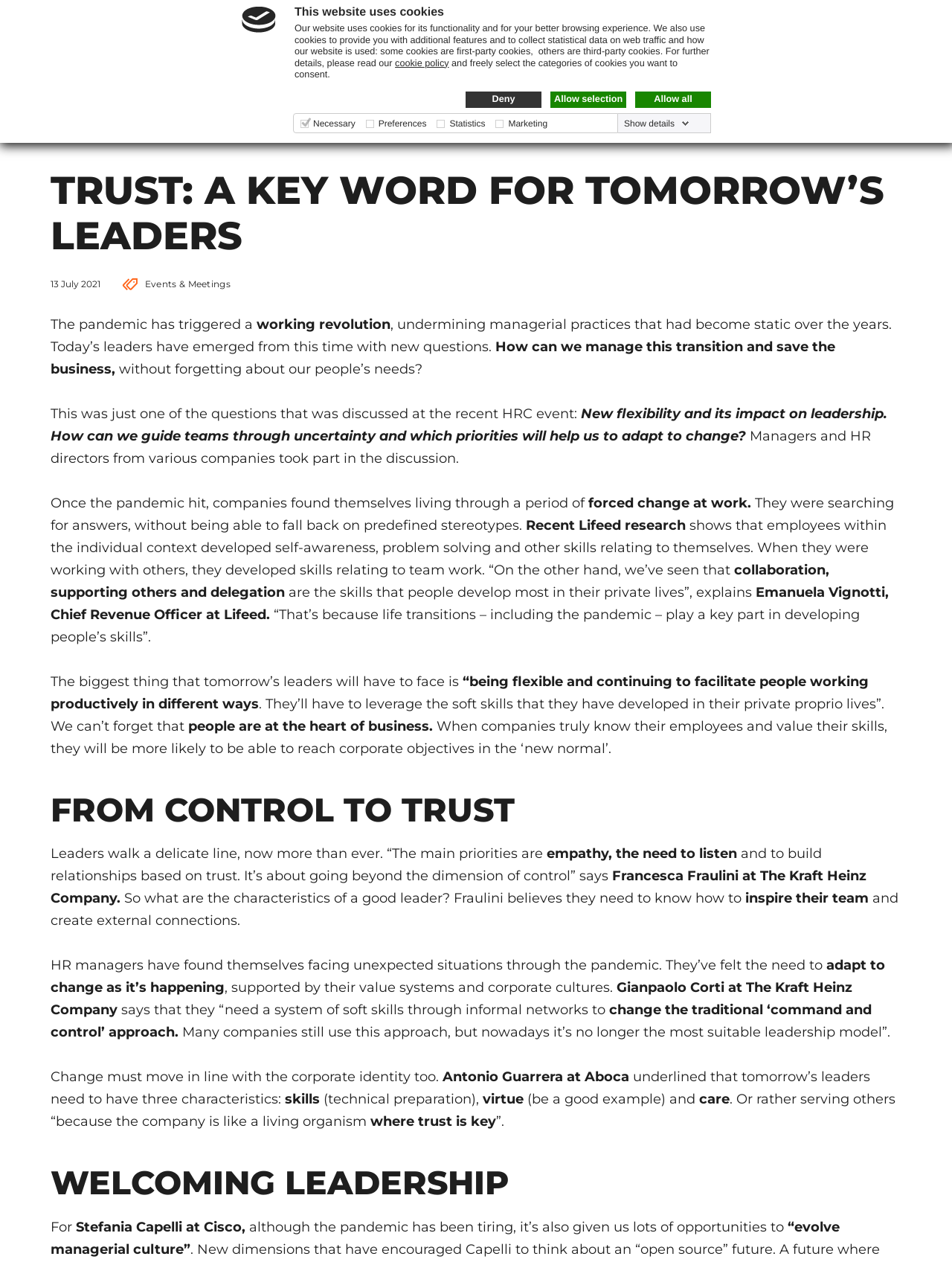Please find and provide the title of the webpage.

TRUST: A KEY WORD FOR TOMORROW’S LEADERS